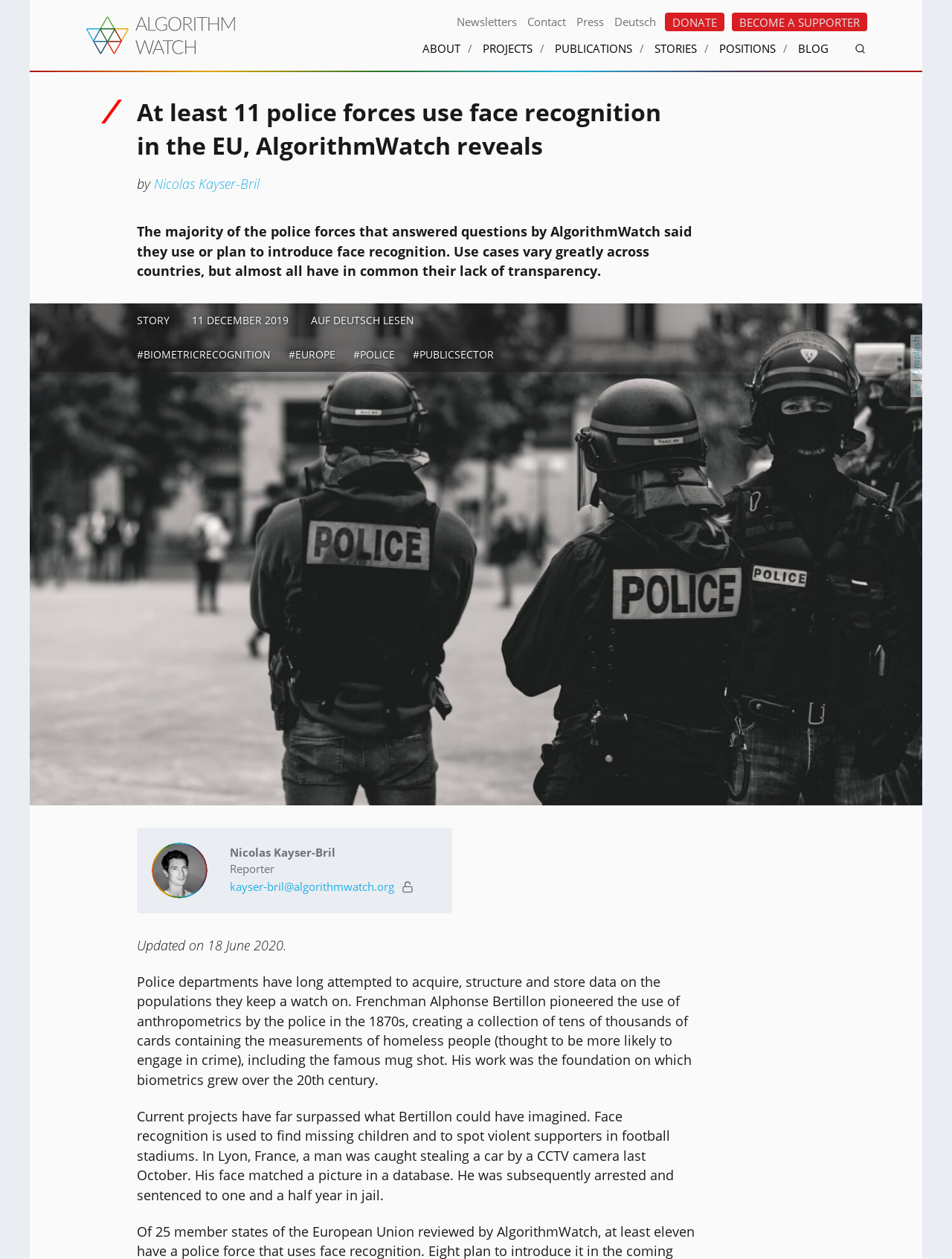Provide the bounding box coordinates of the UI element this sentence describes: "Nicolas Kayser-Bril".

[0.162, 0.139, 0.273, 0.153]